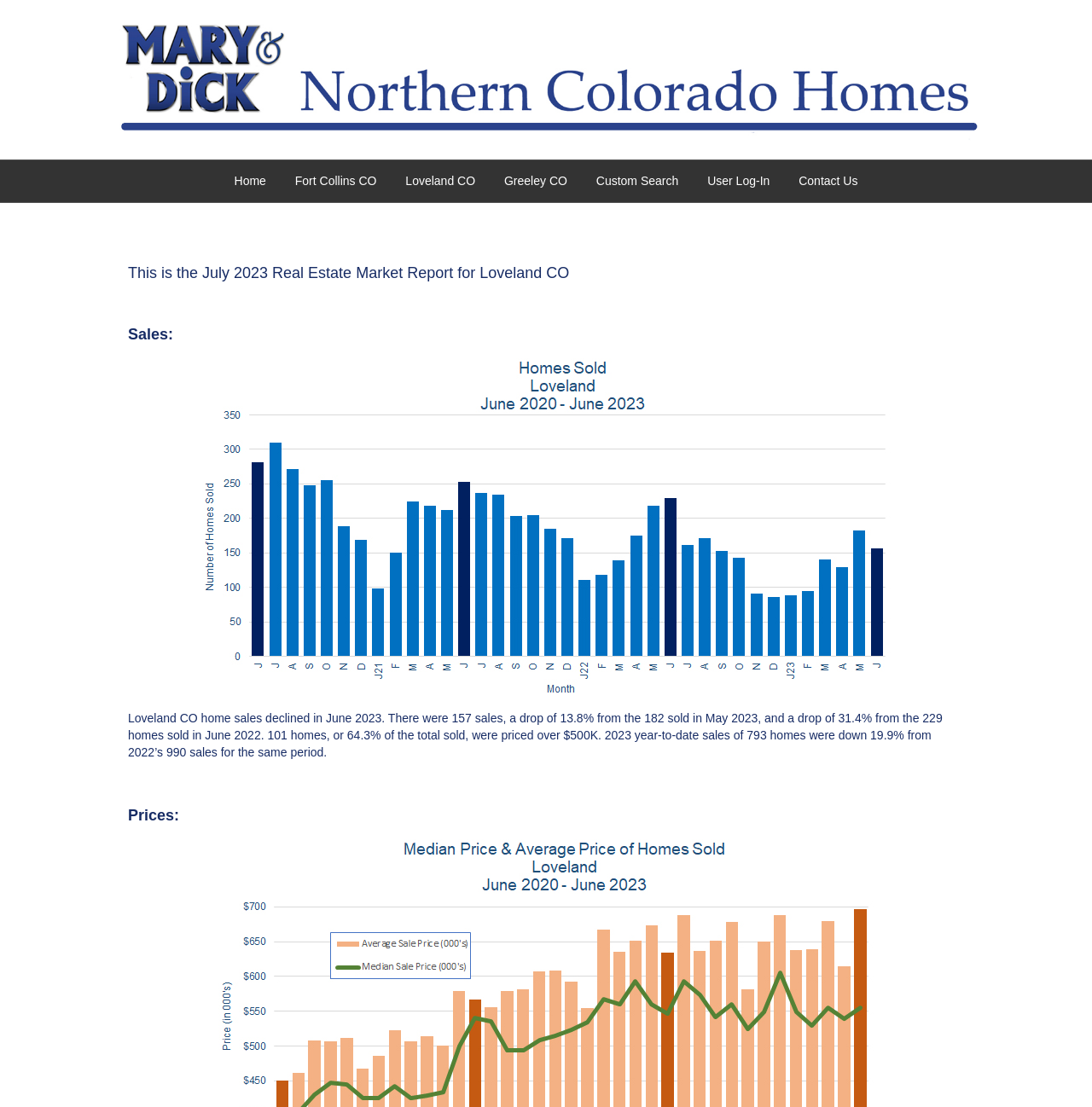Reply to the question with a brief word or phrase: What is the bounding box coordinate of the image 'Loveland CO Real Estate Sales - July 2023'?

[0.185, 0.323, 0.815, 0.629]